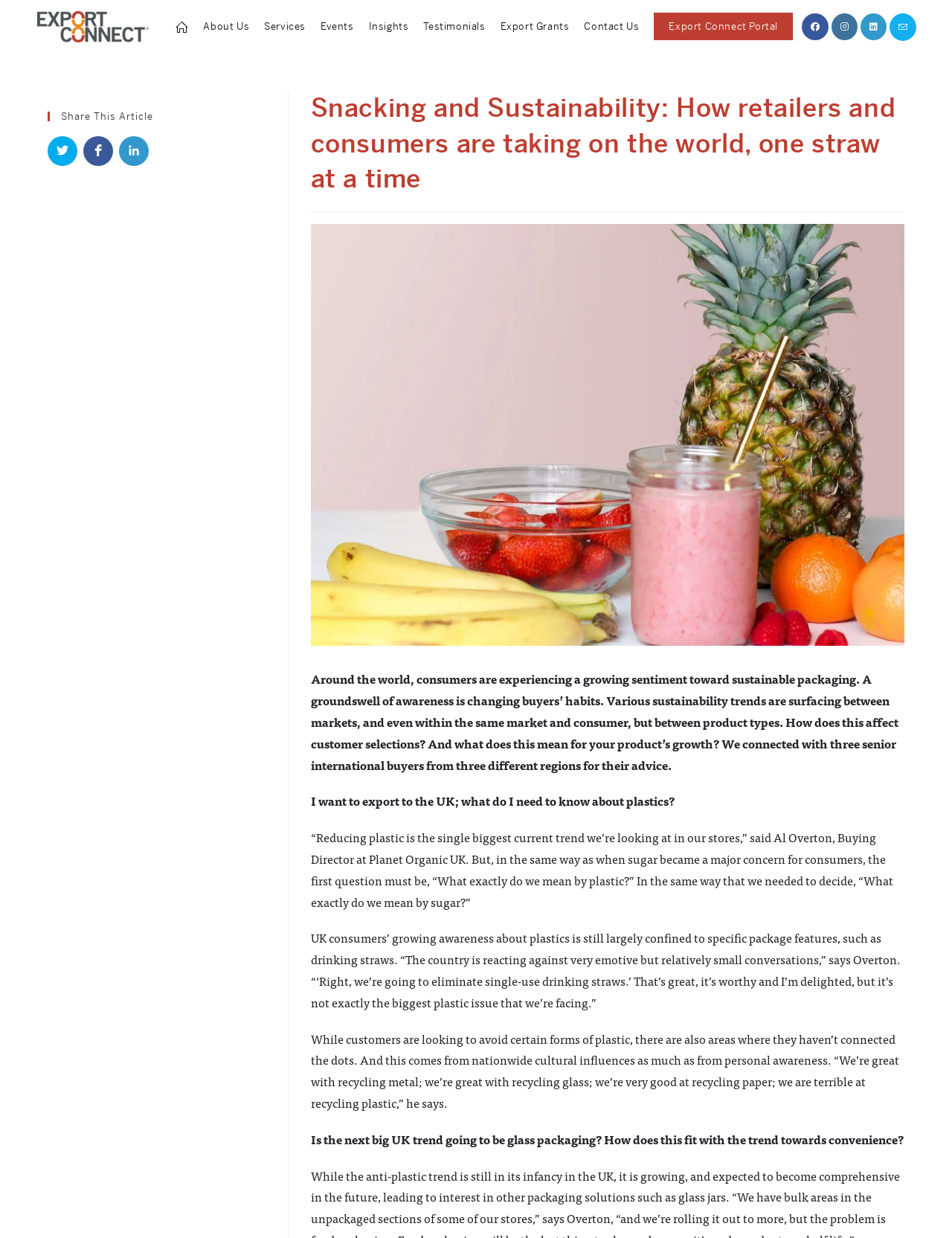Find the bounding box coordinates of the clickable area that will achieve the following instruction: "Visit the Facebook page".

[0.842, 0.011, 0.87, 0.032]